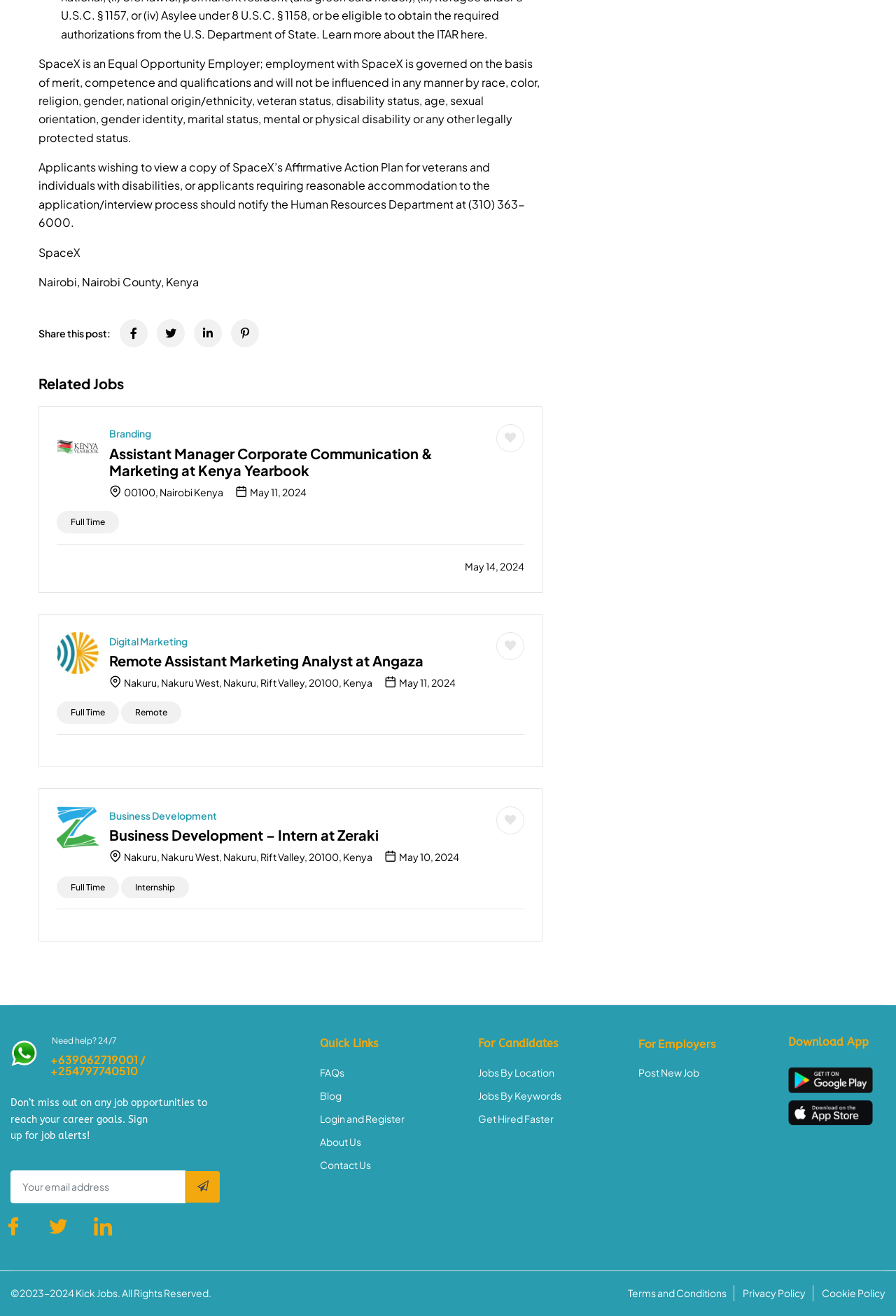What is the company mentioned in the first paragraph?
Please provide a detailed answer to the question.

The first paragraph mentions 'SpaceX is an Equal Opportunity Employer...' which indicates that the company being referred to is SpaceX.